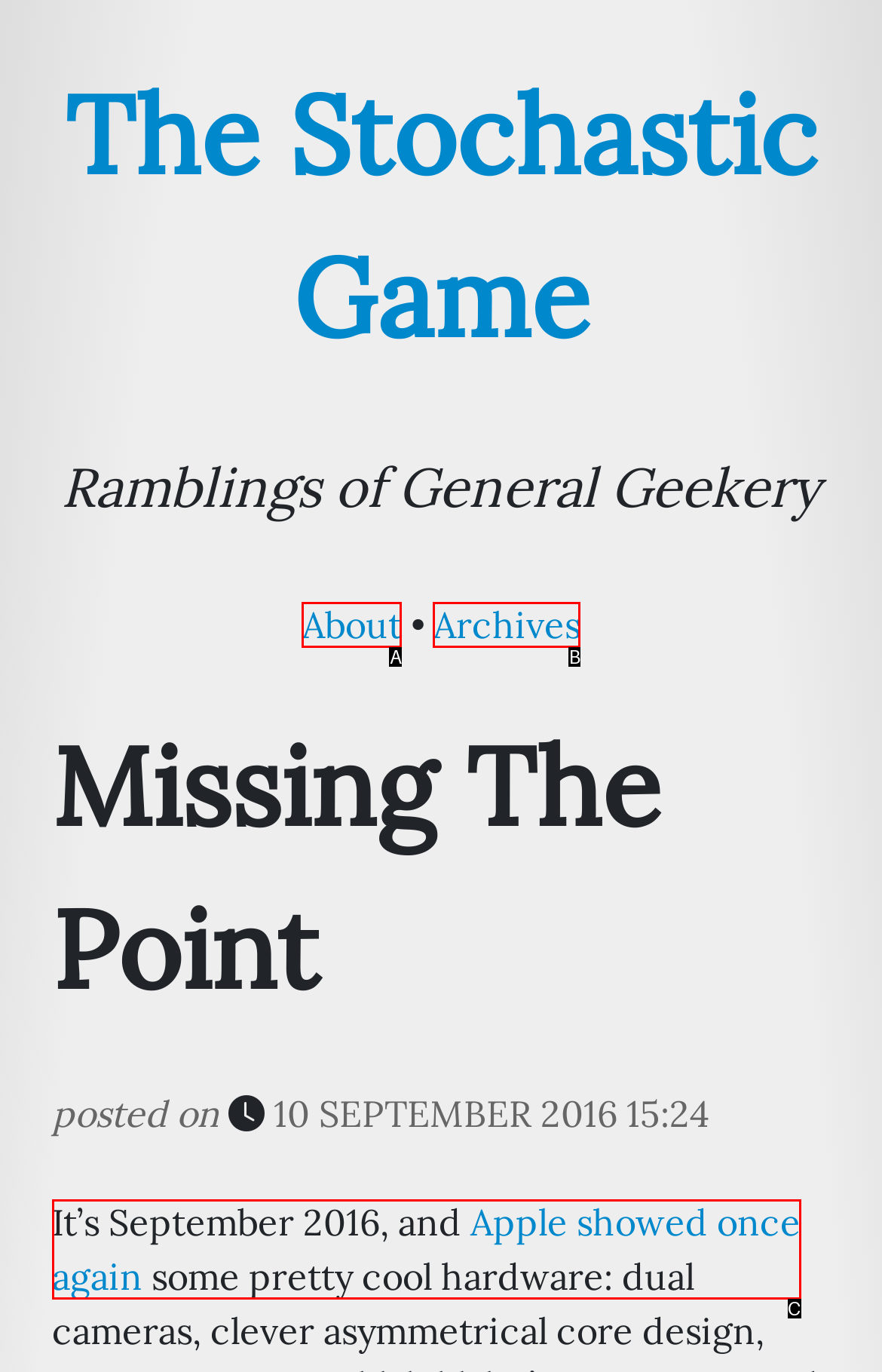Identify the HTML element that best matches the description: Archives. Provide your answer by selecting the corresponding letter from the given options.

B